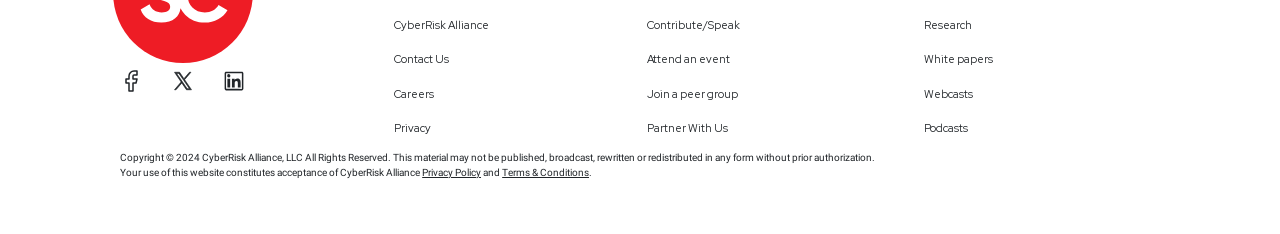Please provide a short answer using a single word or phrase for the question:
What is the copyright year of this webpage?

2024